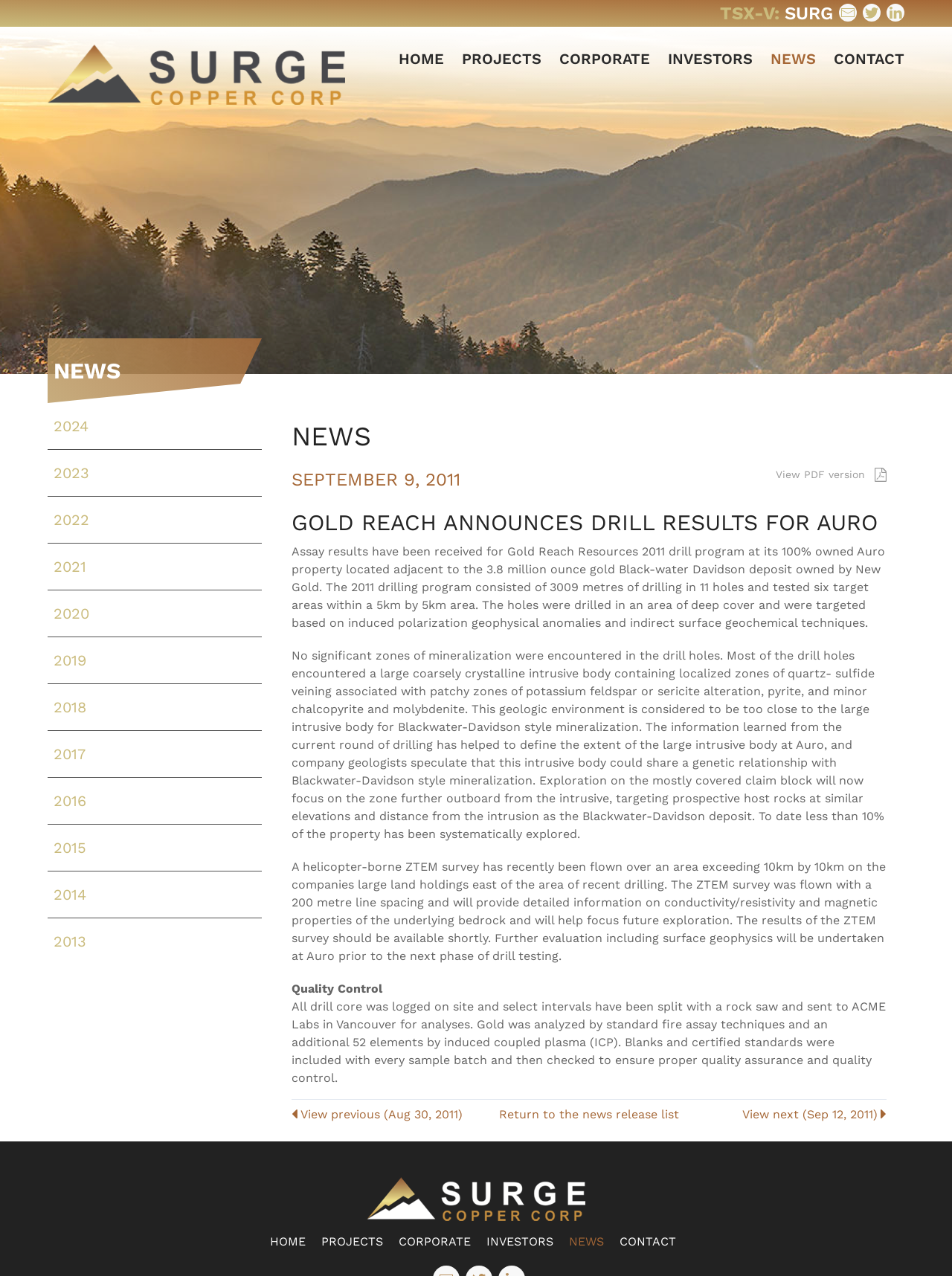Give the bounding box coordinates for this UI element: "View previous (Aug 30, 2011)". The coordinates should be four float numbers between 0 and 1, arranged as [left, top, right, bottom].

[0.306, 0.868, 0.486, 0.879]